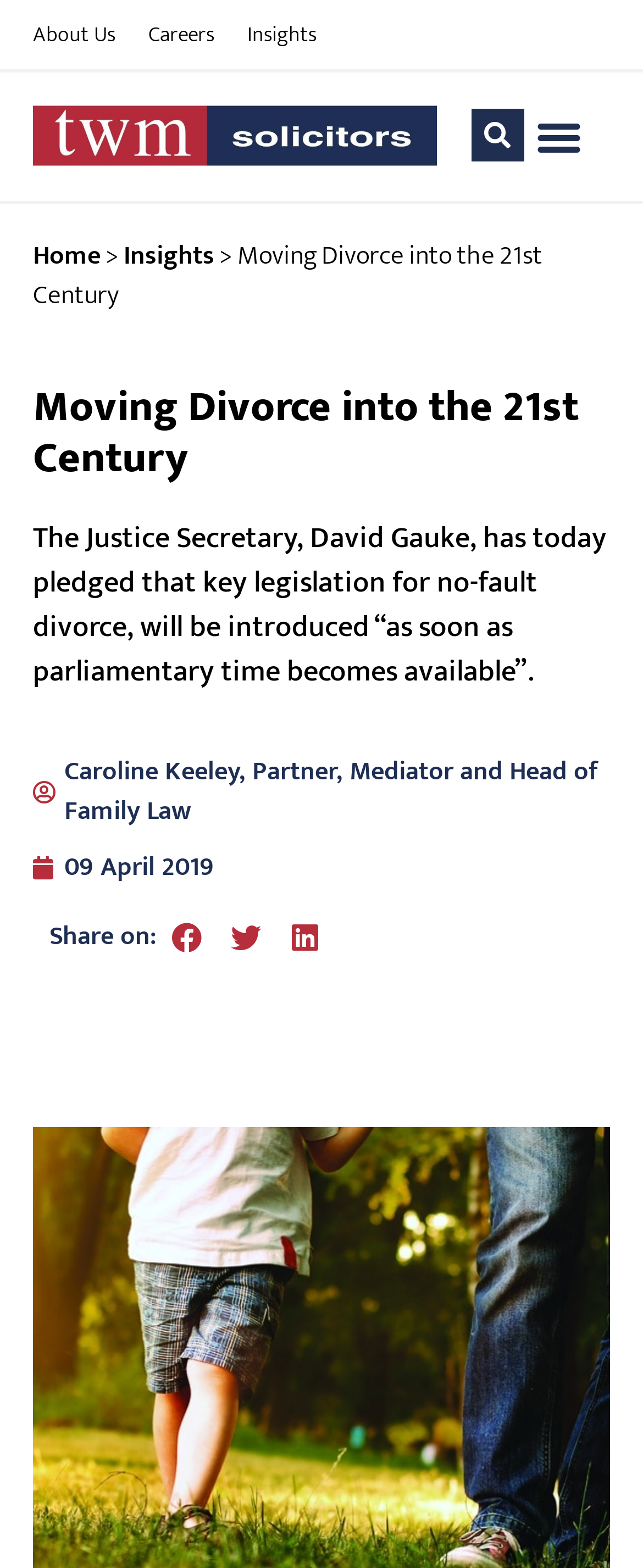Please identify the bounding box coordinates for the region that you need to click to follow this instruction: "Click on Insights".

[0.385, 0.011, 0.492, 0.034]